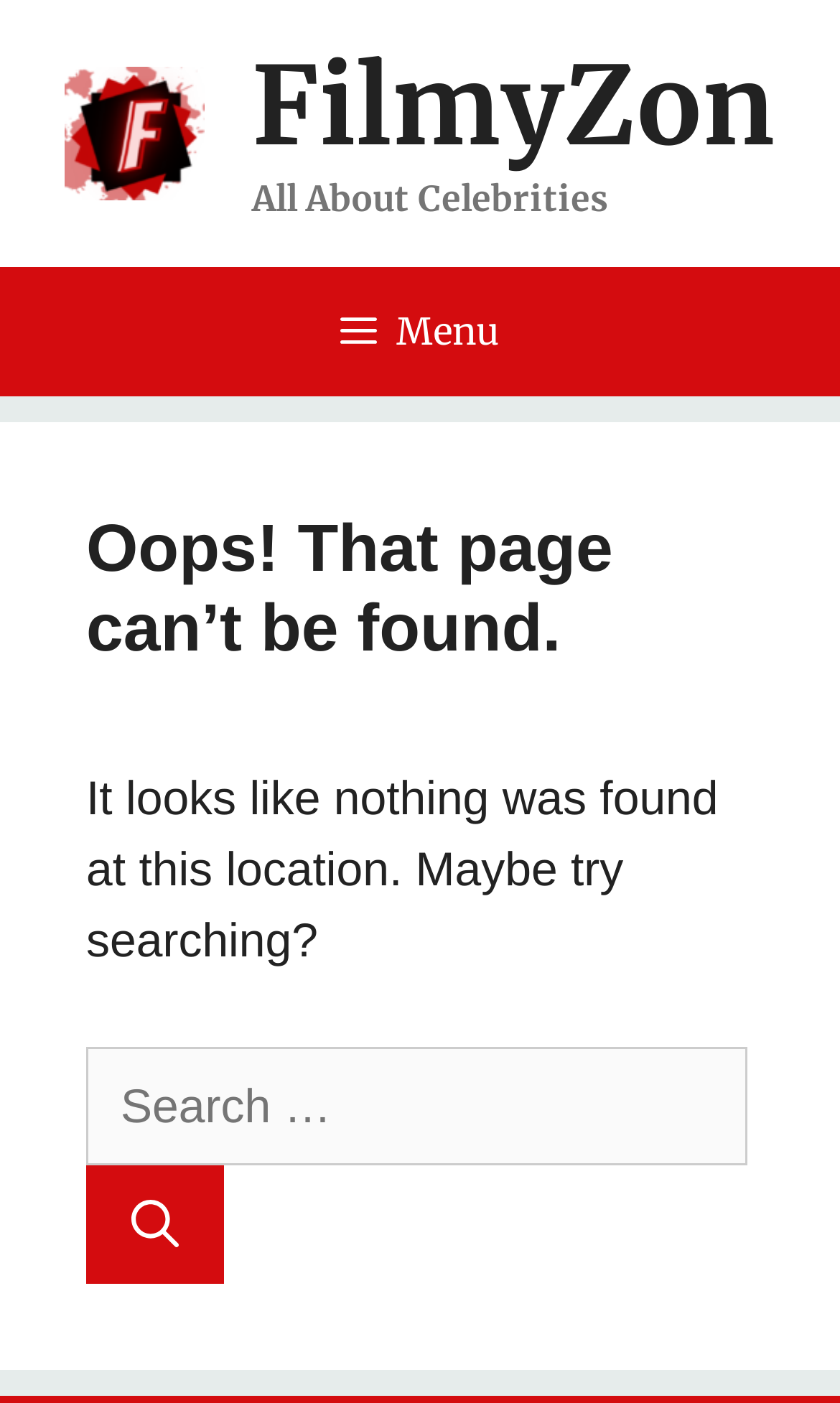Provide the bounding box coordinates of the HTML element this sentence describes: "Menu". The bounding box coordinates consist of four float numbers between 0 and 1, i.e., [left, top, right, bottom].

[0.0, 0.19, 1.0, 0.282]